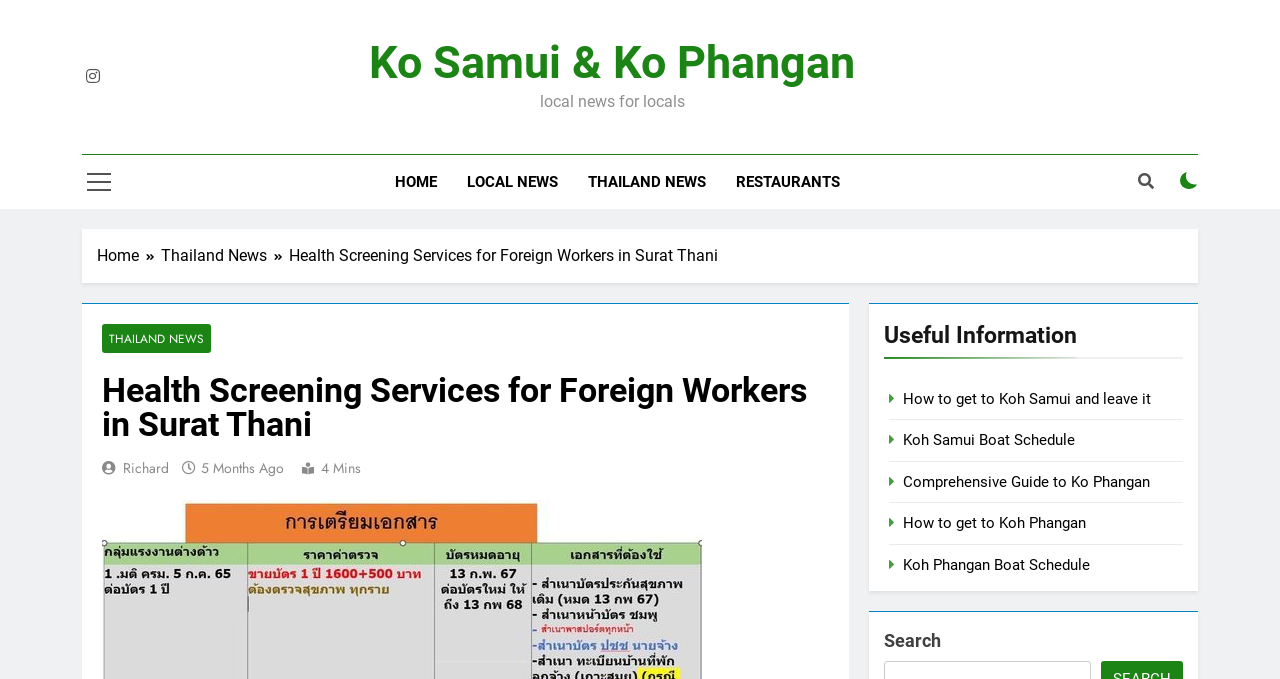What is the purpose of the health screening services?
Provide a short answer using one word or a brief phrase based on the image.

For foreign workers